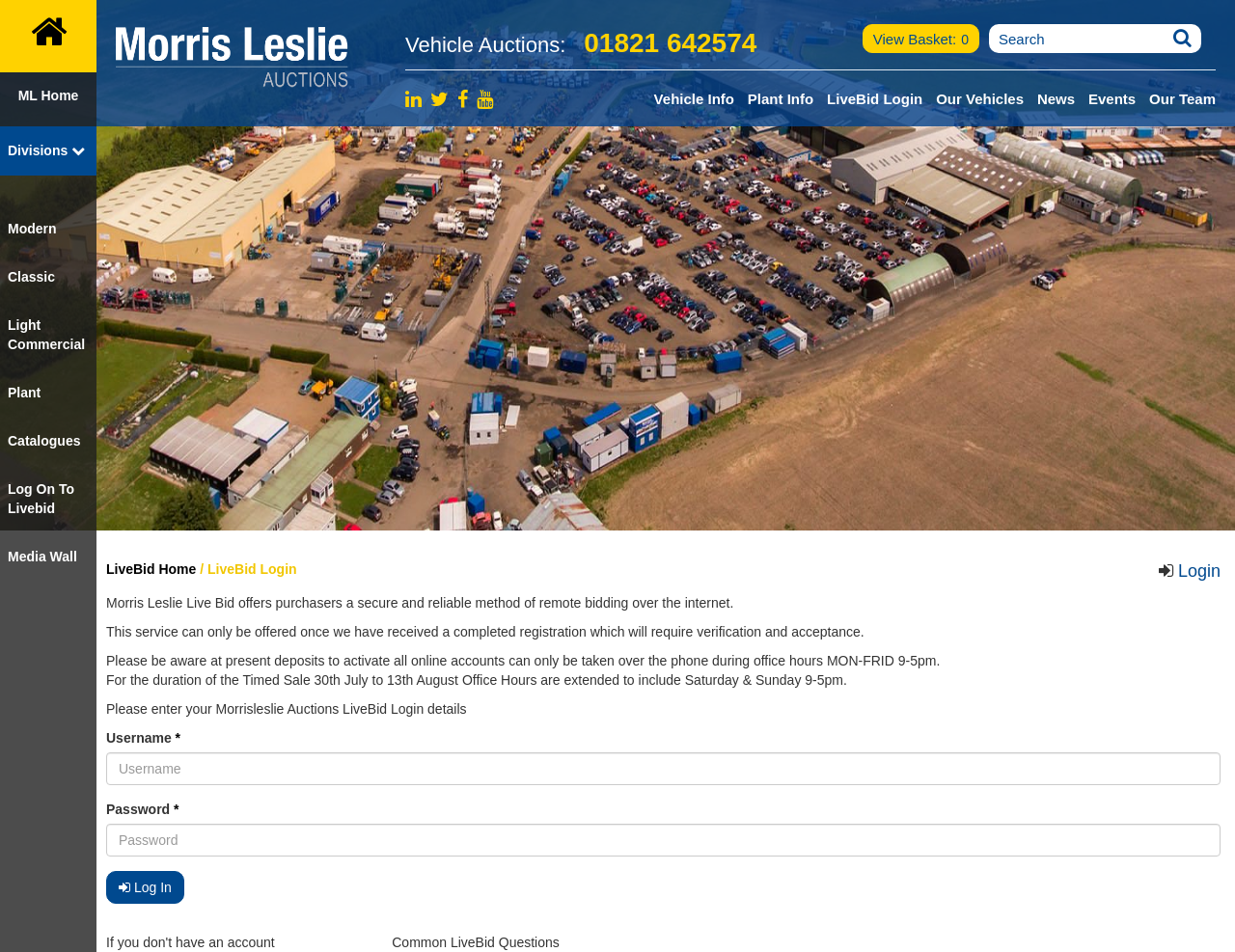Please predict the bounding box coordinates of the element's region where a click is necessary to complete the following instruction: "check disclaimer". The coordinates should be represented by four float numbers between 0 and 1, i.e., [left, top, right, bottom].

None